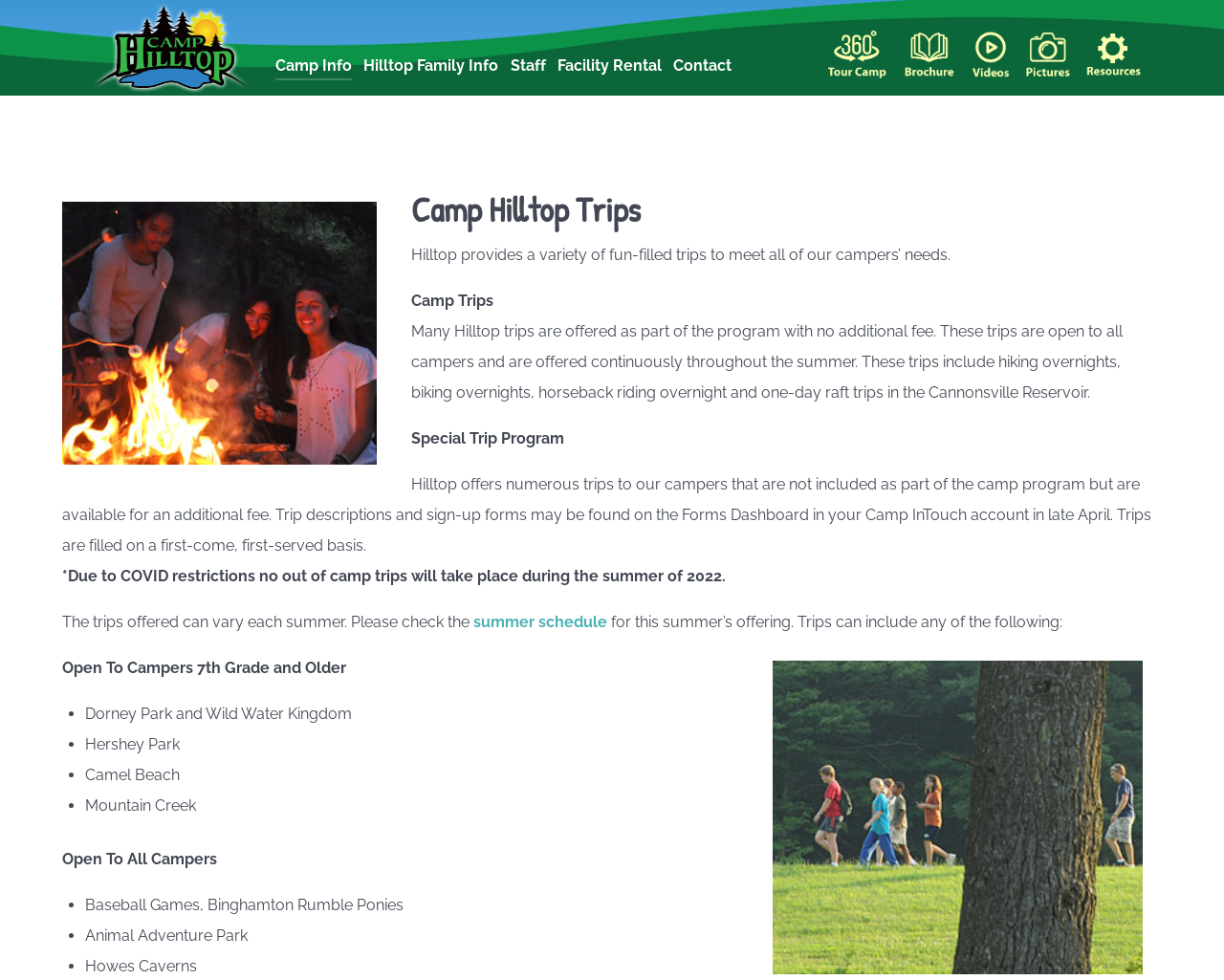What is the age requirement for certain trips?
Provide a comprehensive and detailed answer to the question.

The text 'Open To Campers 7th Grade and Older' indicates that certain trips are only available to campers who are in 7th grade or older.